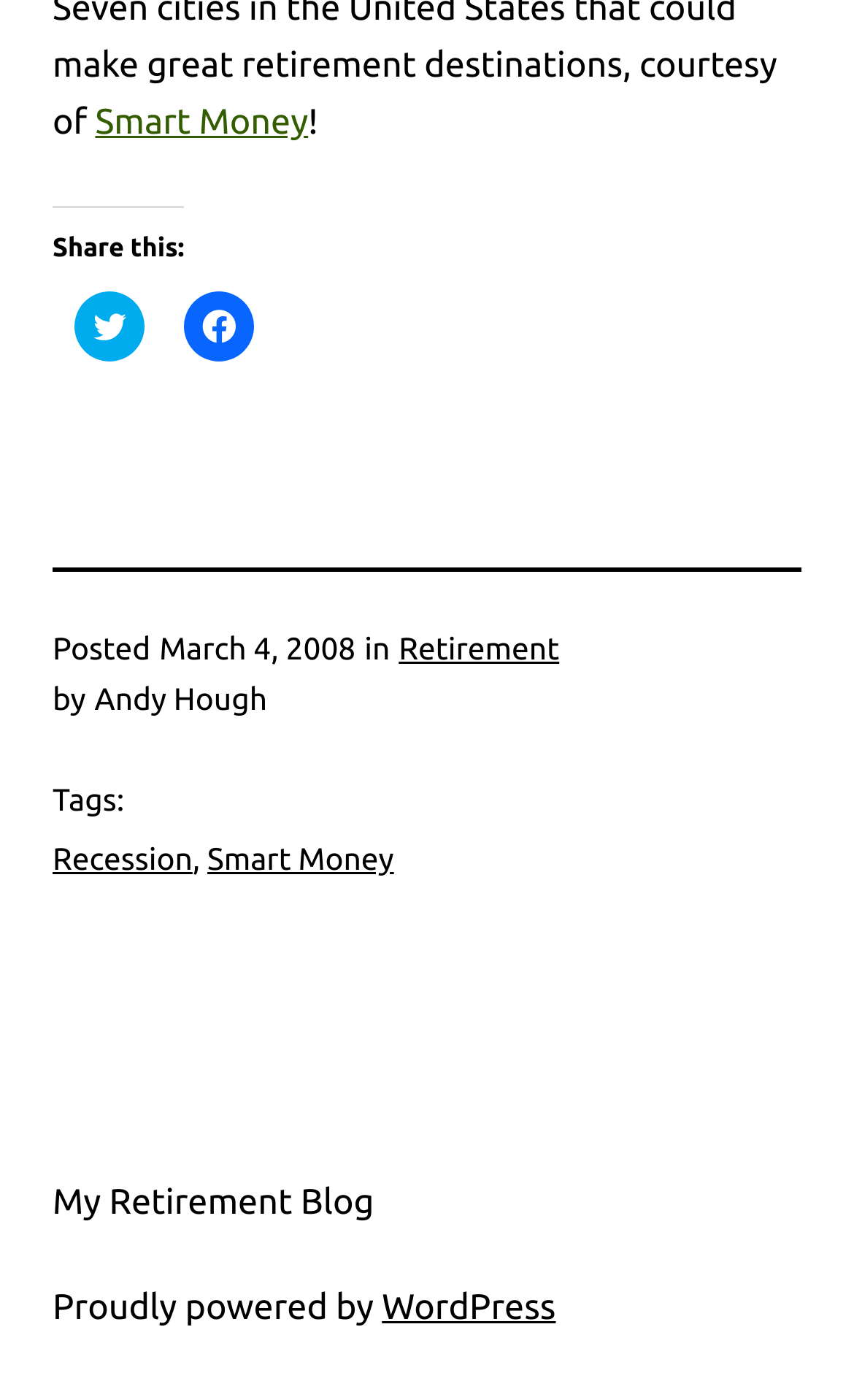Pinpoint the bounding box coordinates of the element that must be clicked to accomplish the following instruction: "Go to My Retirement Blog homepage". The coordinates should be in the format of four float numbers between 0 and 1, i.e., [left, top, right, bottom].

[0.062, 0.845, 0.438, 0.873]